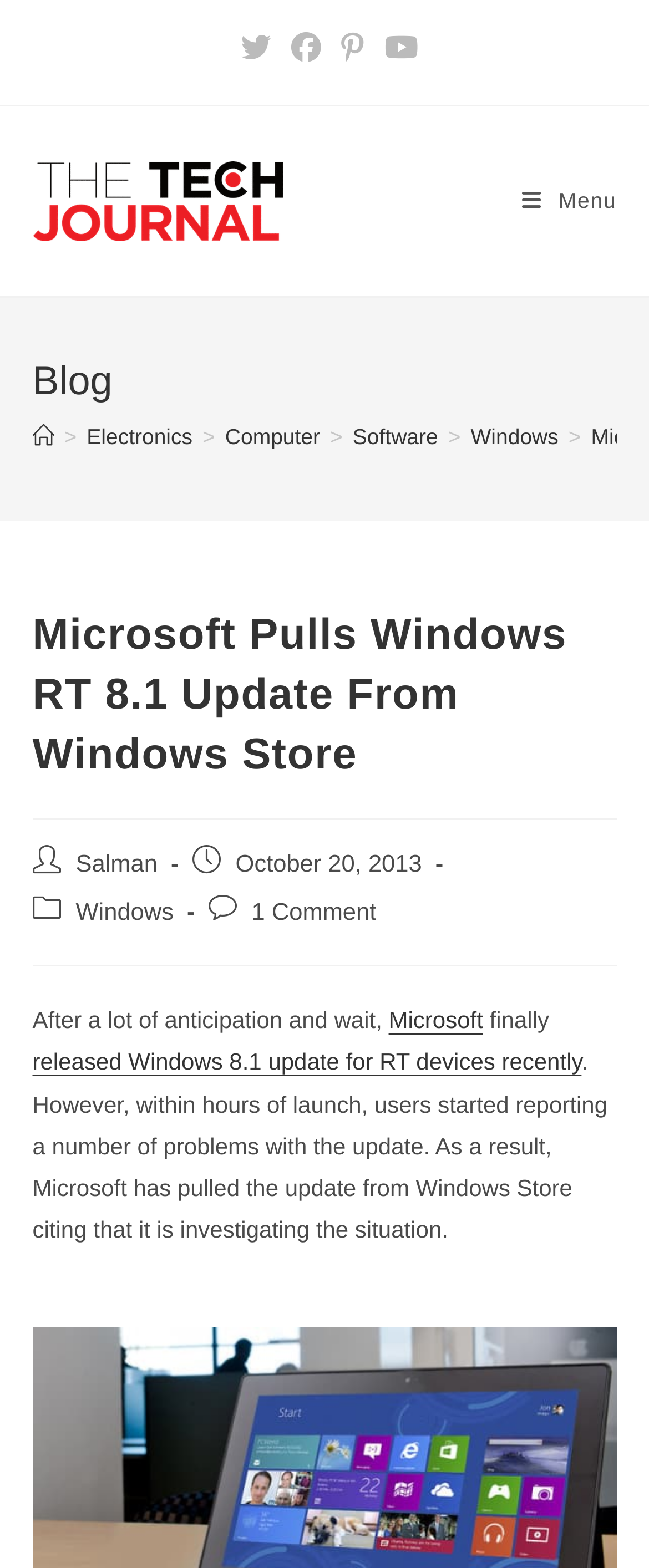Locate the bounding box coordinates of the element's region that should be clicked to carry out the following instruction: "Check the comments". The coordinates need to be four float numbers between 0 and 1, i.e., [left, top, right, bottom].

[0.388, 0.573, 0.58, 0.59]